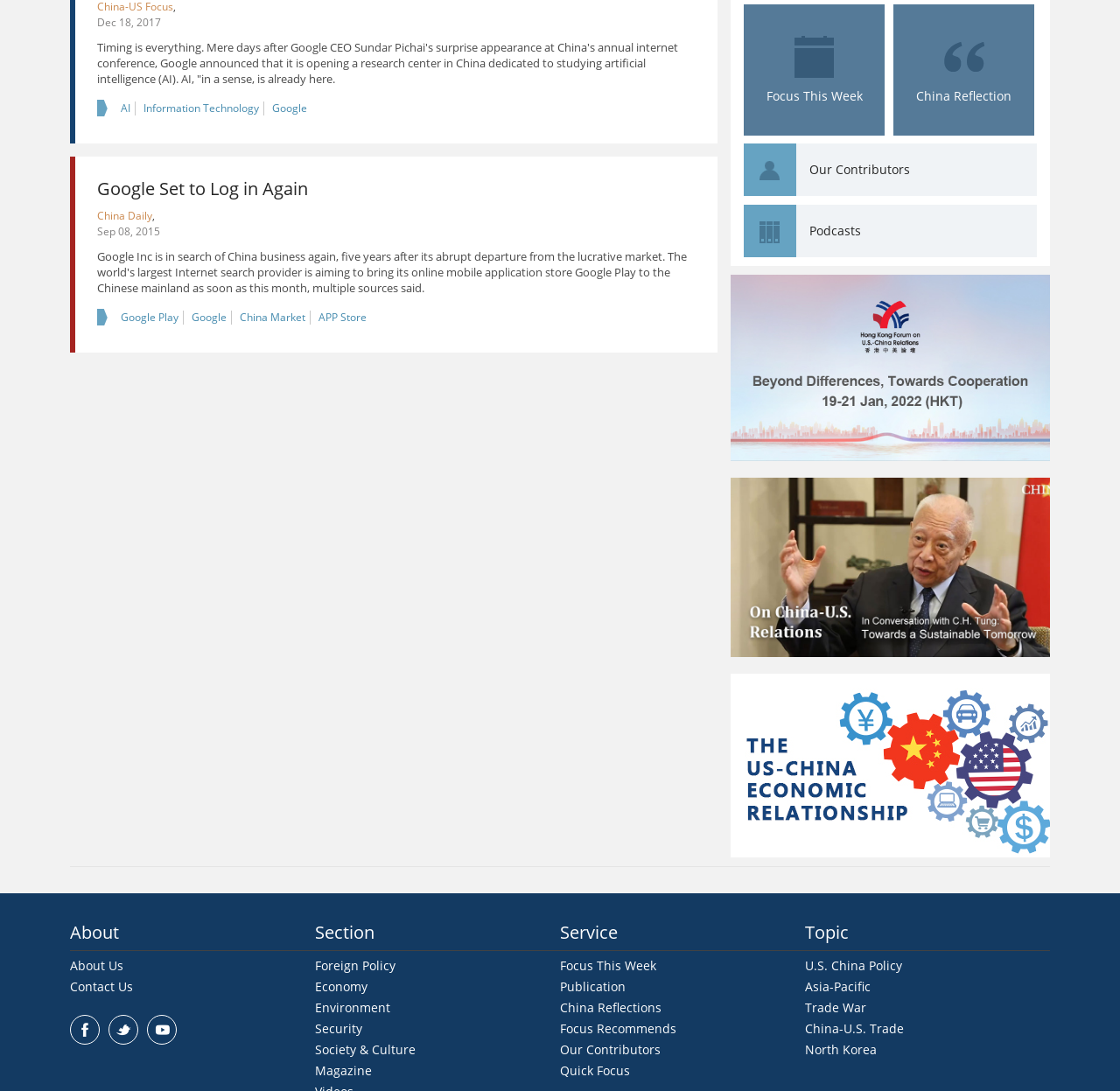What is the date of the article about Google's AI research center?
Using the visual information from the image, give a one-word or short-phrase answer.

Dec 18, 2017